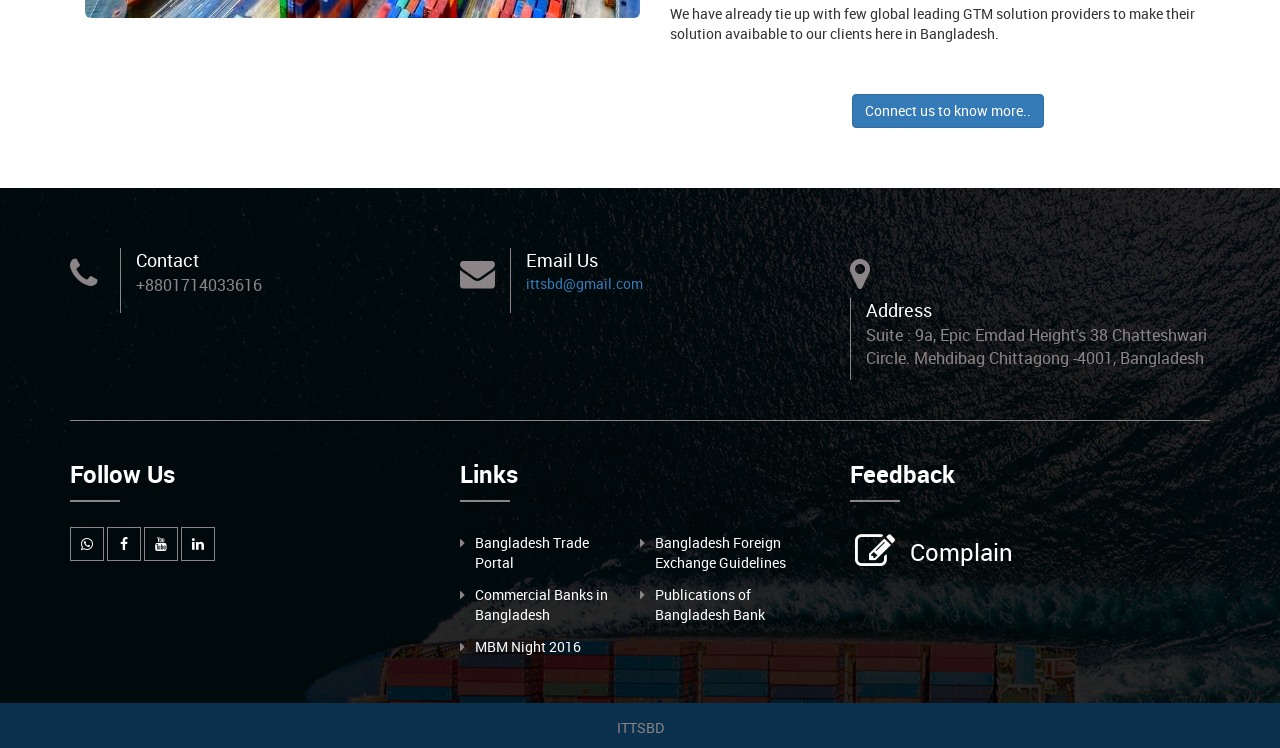Find the UI element described as: "Connect us to know more.." and predict its bounding box coordinates. Ensure the coordinates are four float numbers between 0 and 1, [left, top, right, bottom].

[0.665, 0.126, 0.815, 0.172]